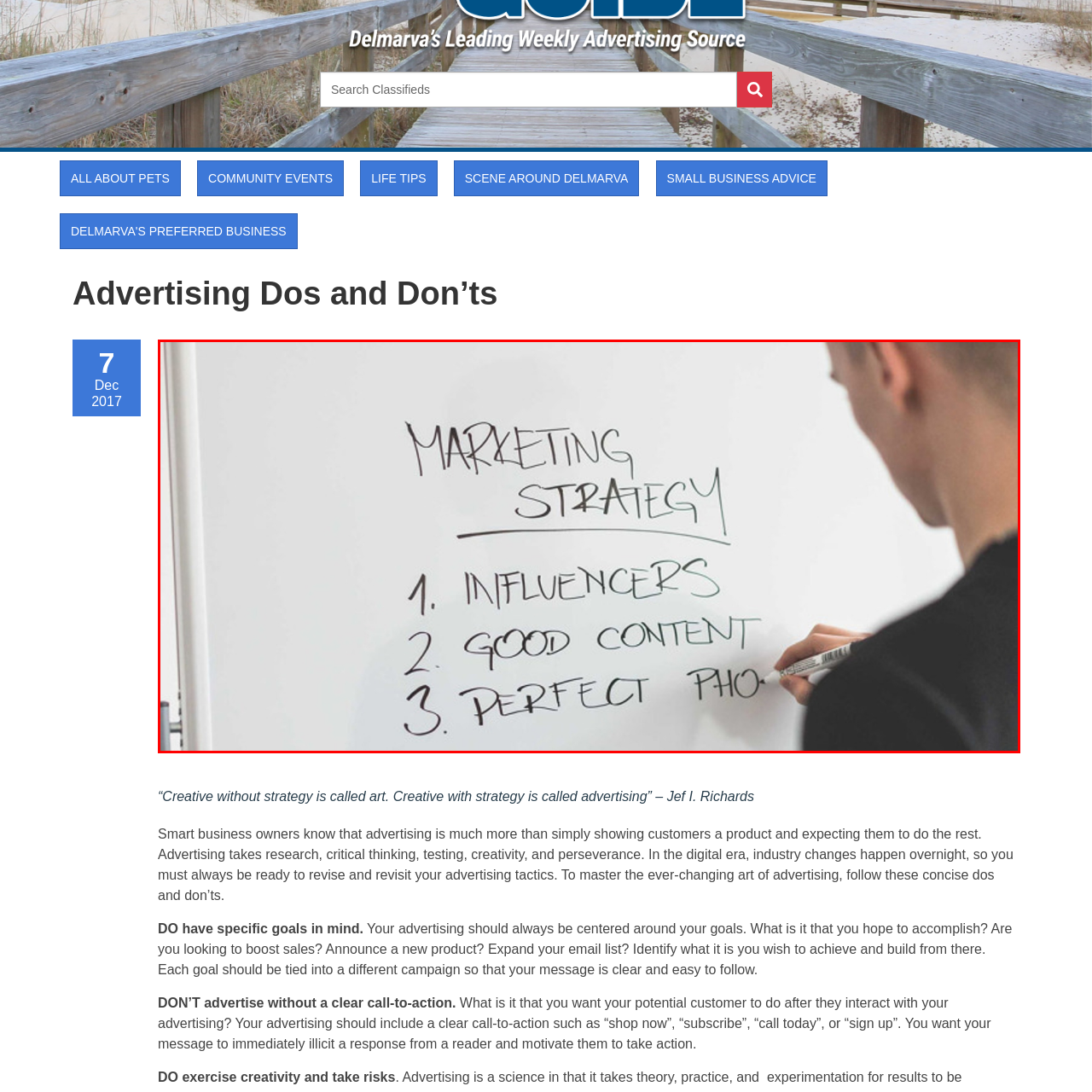Elaborate on the contents of the image marked by the red border.

The image depicts a close-up of a person writing on a whiteboard, focusing on a marketing strategy. The bold title "MARKETING STRATEGY" is prominently displayed at the top, underscoring the importance of planning in marketing efforts. Below the title, three key points are listed: 

1. INFLUENCERS
2. GOOD CONTENT
3. PERFECT PHOTO

The individual, whose back is turned to the viewer, is actively engaged in jotting down these strategies, suggesting a collaborative or educational setting. Their shirt is dark, contrasting with the bright whiteboard, creating a dynamic visual. This scene reflects the strategic and thoughtful approach to modern marketing, emphasizing the role of influencers, quality content, and effective visuals in capturing audience attention.